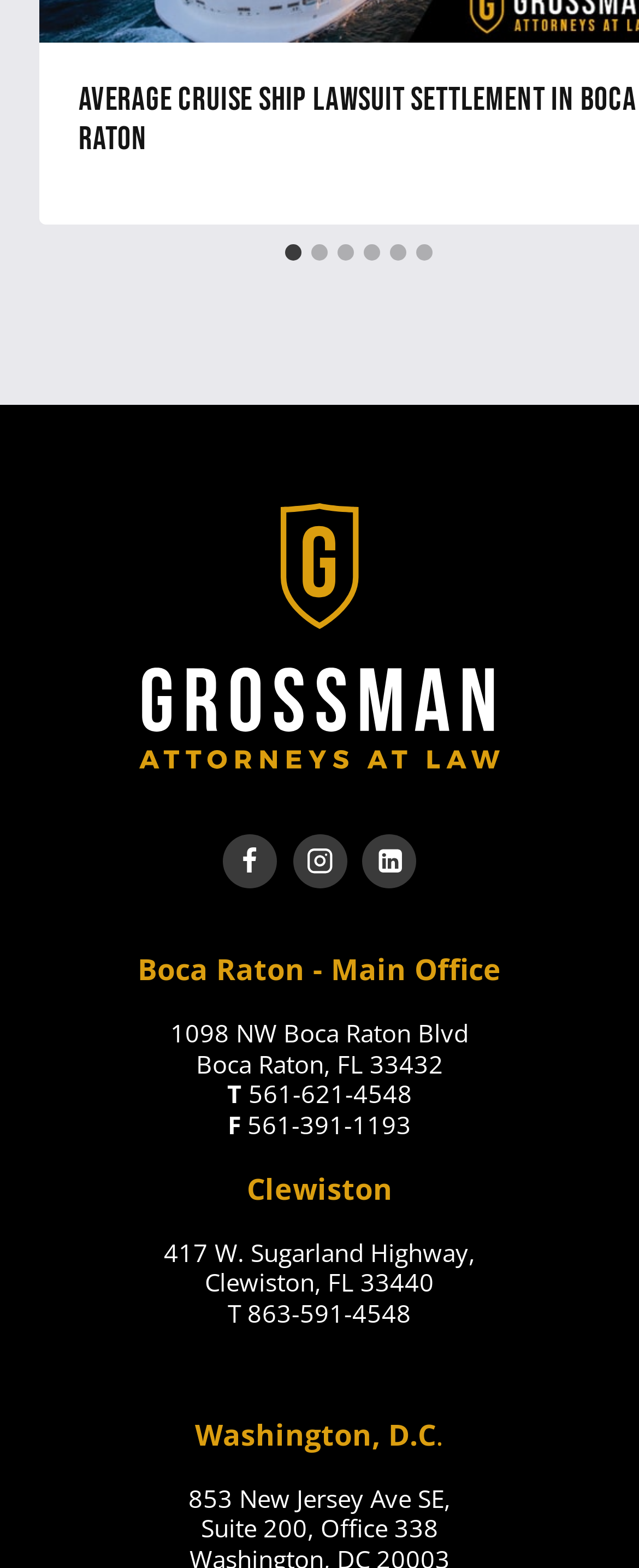Find the bounding box coordinates of the element to click in order to complete the given instruction: "Toggle sidebar."

None